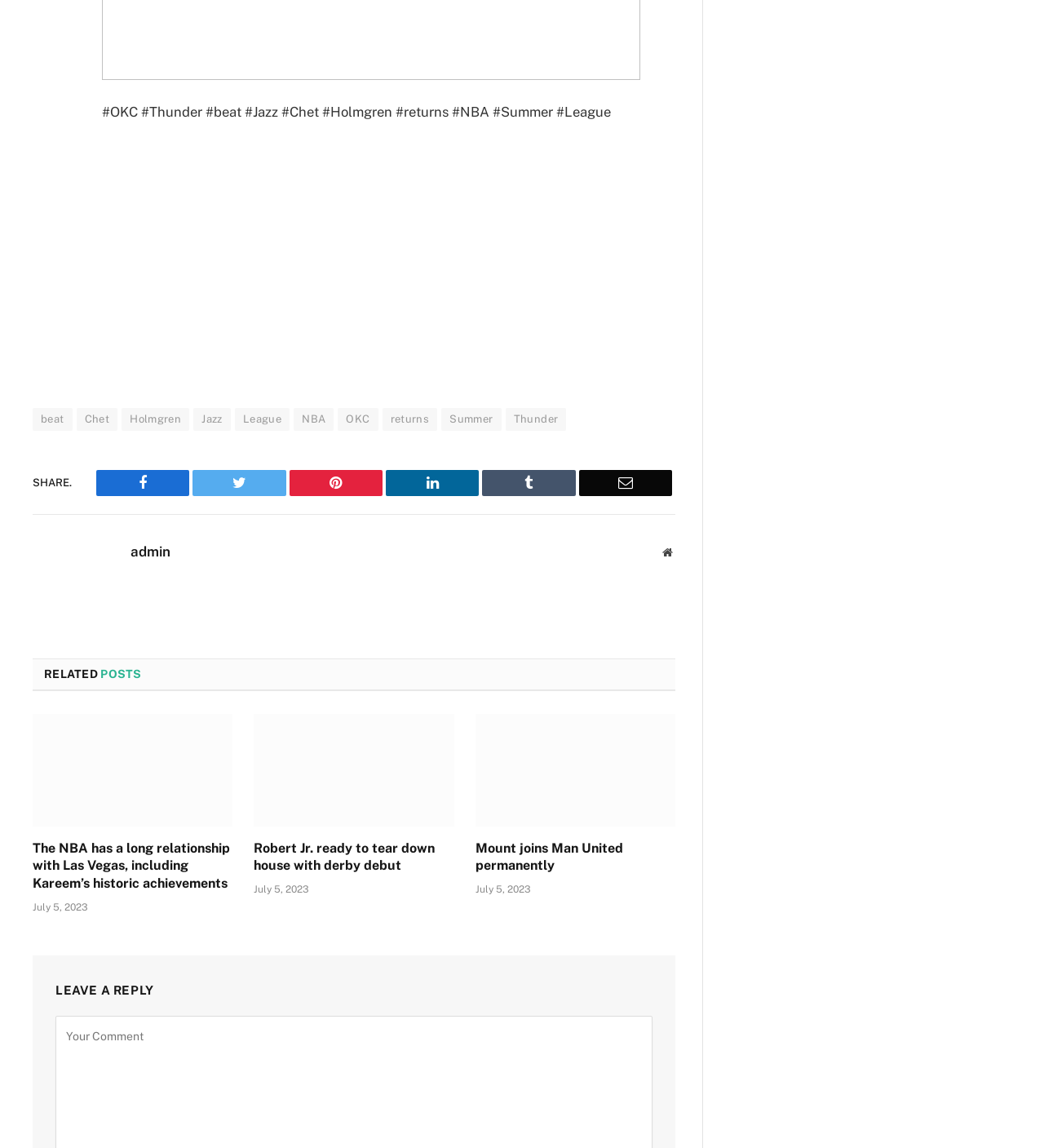Please use the details from the image to answer the following question comprehensively:
How many social media sharing options are available?

I found the social media sharing links, including Facebook, Twitter, Pinterest, LinkedIn, Tumblr, and Email, which are located below the 'SHARE.' text. Therefore, there are 6 social media sharing options available.